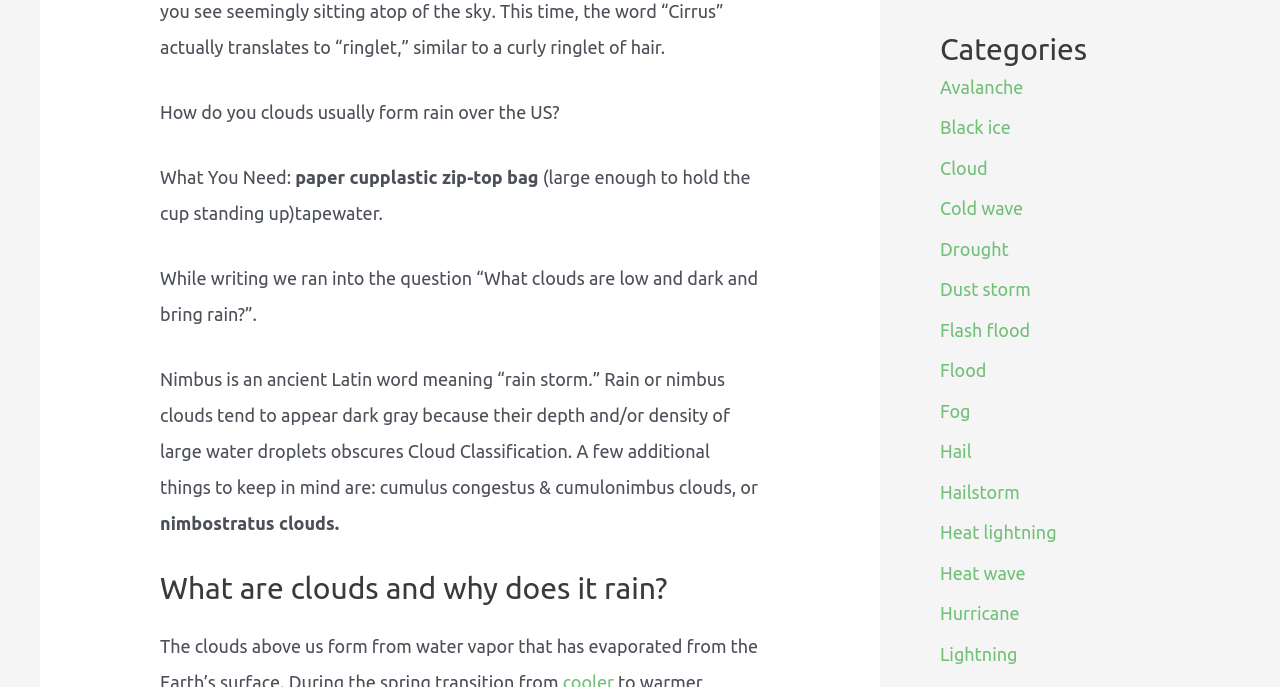Locate the bounding box coordinates of the clickable area needed to fulfill the instruction: "Click on 'Hurricane'".

[0.734, 0.878, 0.797, 0.907]